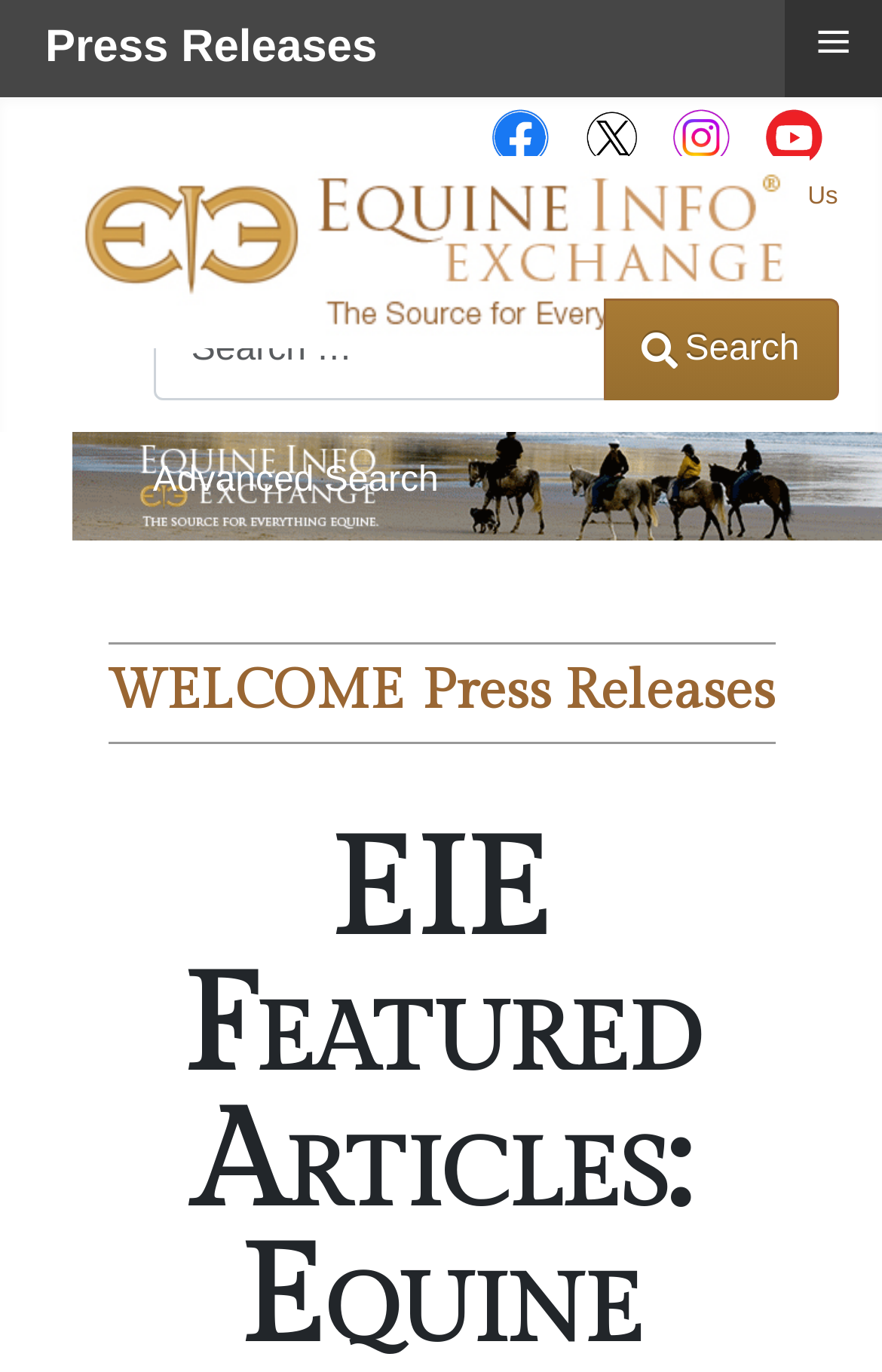Offer an in-depth caption of the entire webpage.

The webpage is dedicated to Equine Info Exchange, a platform that unites the horse world. At the top, there is a search bar with a combobox and a search button, accompanied by an advanced search link. Below the search bar, there are social media links to Facebook, Twitter, Instagram, and YouTube, each with an associated image.

To the right of the social media links, there are links to "My Account Login" and "Contact Us", separated by a vertical bar. Above these links, there is a prominent link to "Equine Info Exchange" with an associated image.

The main content of the webpage is divided into two sections. The top section features a navigation menu with breadcrumbs, including links to "WELCOME" and "Press Releases". Below the navigation menu, there is a static text "Press Releases" and an icon "≡" at the top-right corner.

The webpage has a clean and organized layout, making it easy to navigate and find relevant information about the equine world.